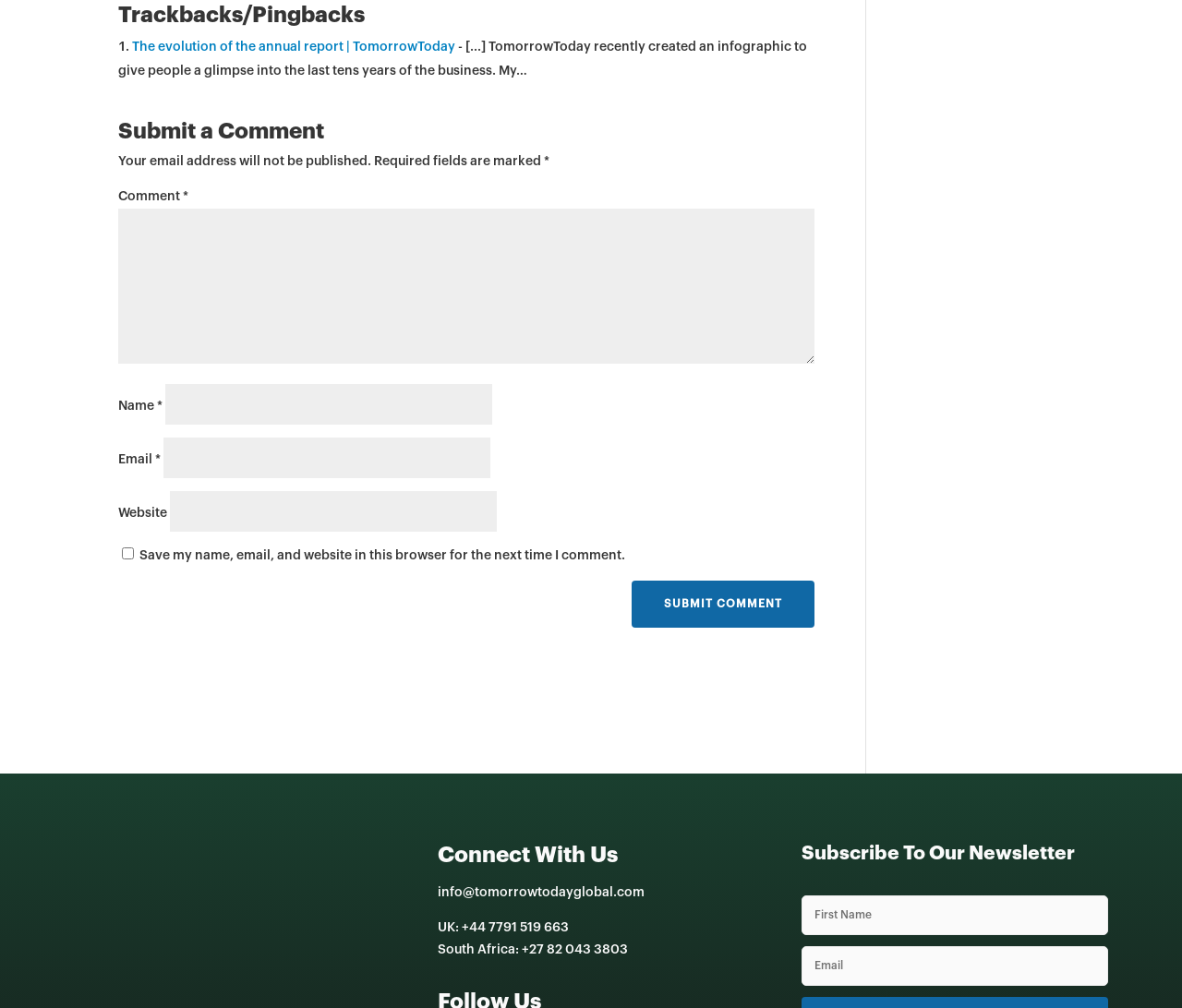Please determine the bounding box coordinates of the element's region to click in order to carry out the following instruction: "Click on the link to TomorrowToday". The coordinates should be four float numbers between 0 and 1, i.e., [left, top, right, bottom].

[0.112, 0.04, 0.385, 0.053]